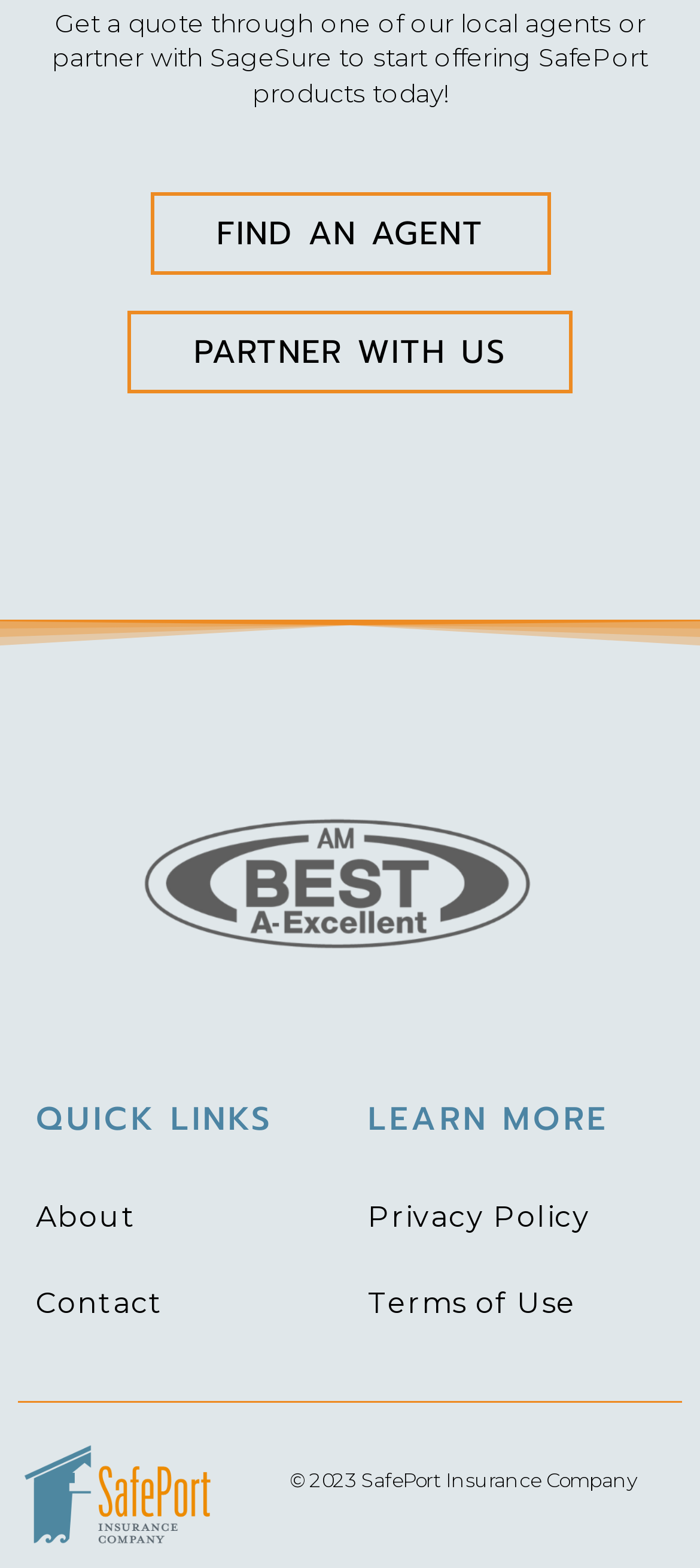Locate and provide the bounding box coordinates for the HTML element that matches this description: "Terms and Conditions".

None